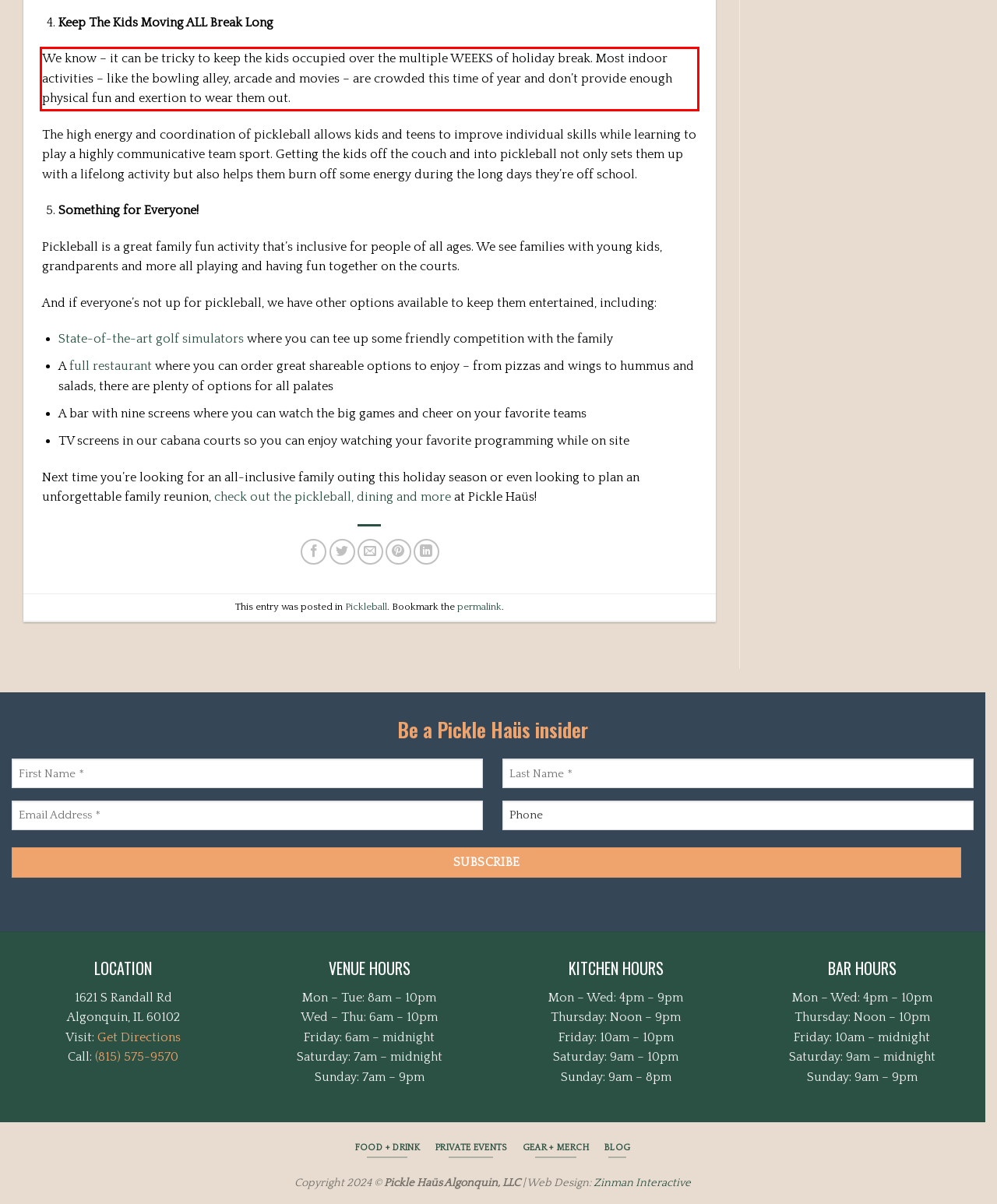Please look at the webpage screenshot and extract the text enclosed by the red bounding box.

We know – it can be tricky to keep the kids occupied over the multiple WEEKS of holiday break. Most indoor activities – like the bowling alley, arcade and movies – are crowded this time of year and don’t provide enough physical fun and exertion to wear them out.